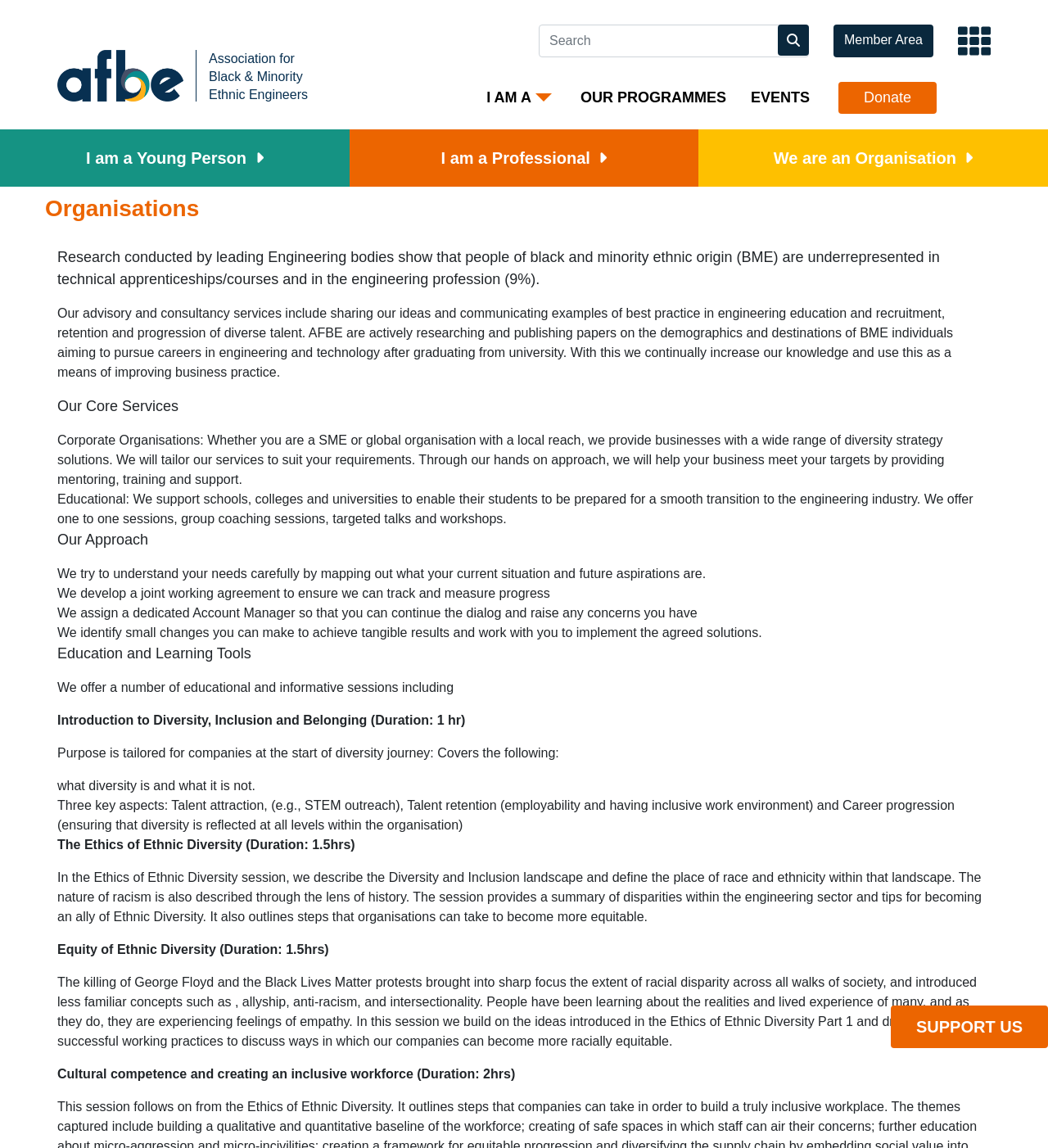What services do they offer to corporate organizations?
Answer the question in a detailed and comprehensive manner.

The webpage mentions that they provide businesses with a wide range of diversity strategy solutions, which can be tailored to suit the requirements of the organization. This information can be found in the section describing their core services.